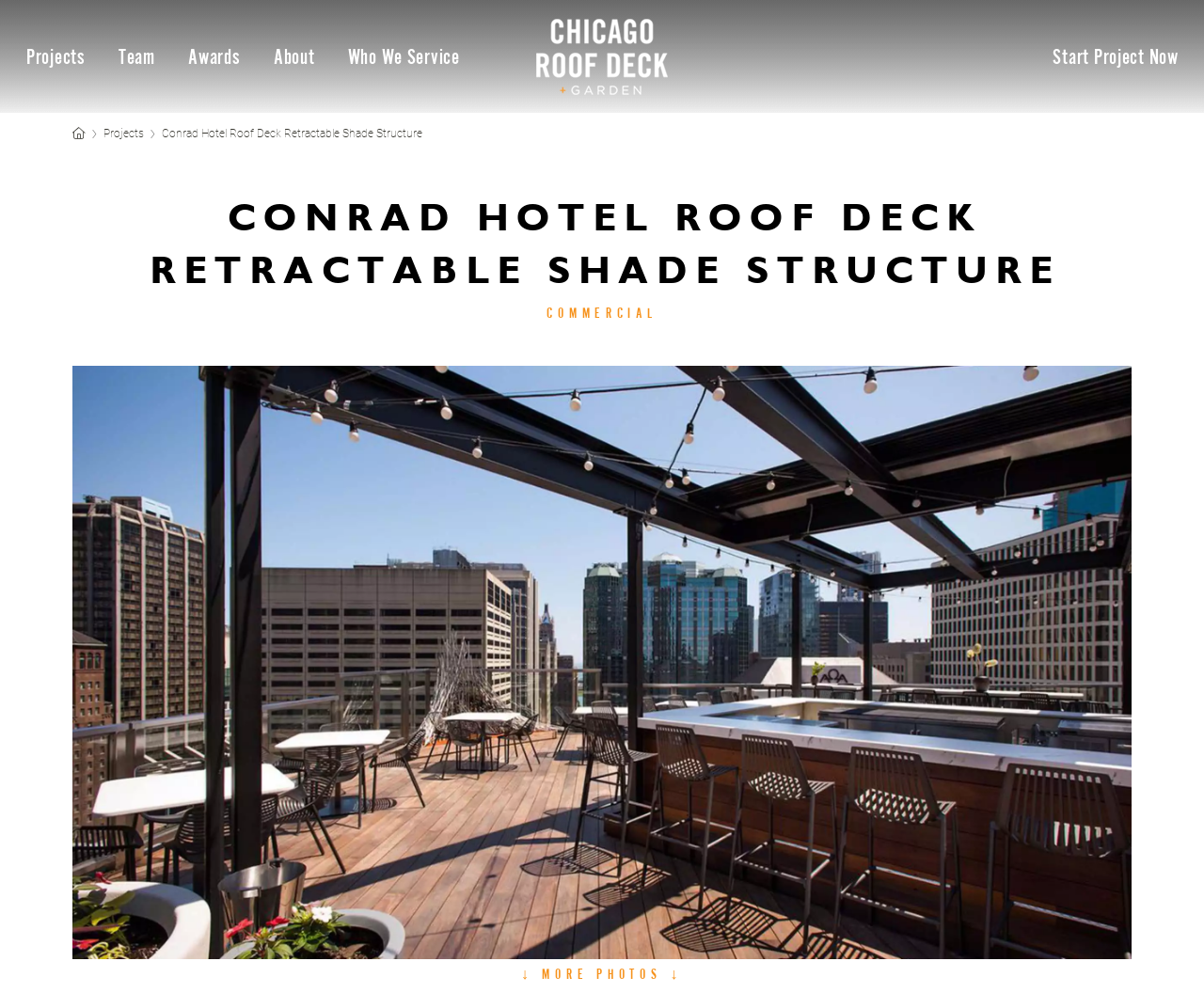Determine the coordinates of the bounding box for the clickable area needed to execute this instruction: "view Conrad Hotel Roof Deck Retractable Shade Structure project details".

[0.134, 0.127, 0.351, 0.142]